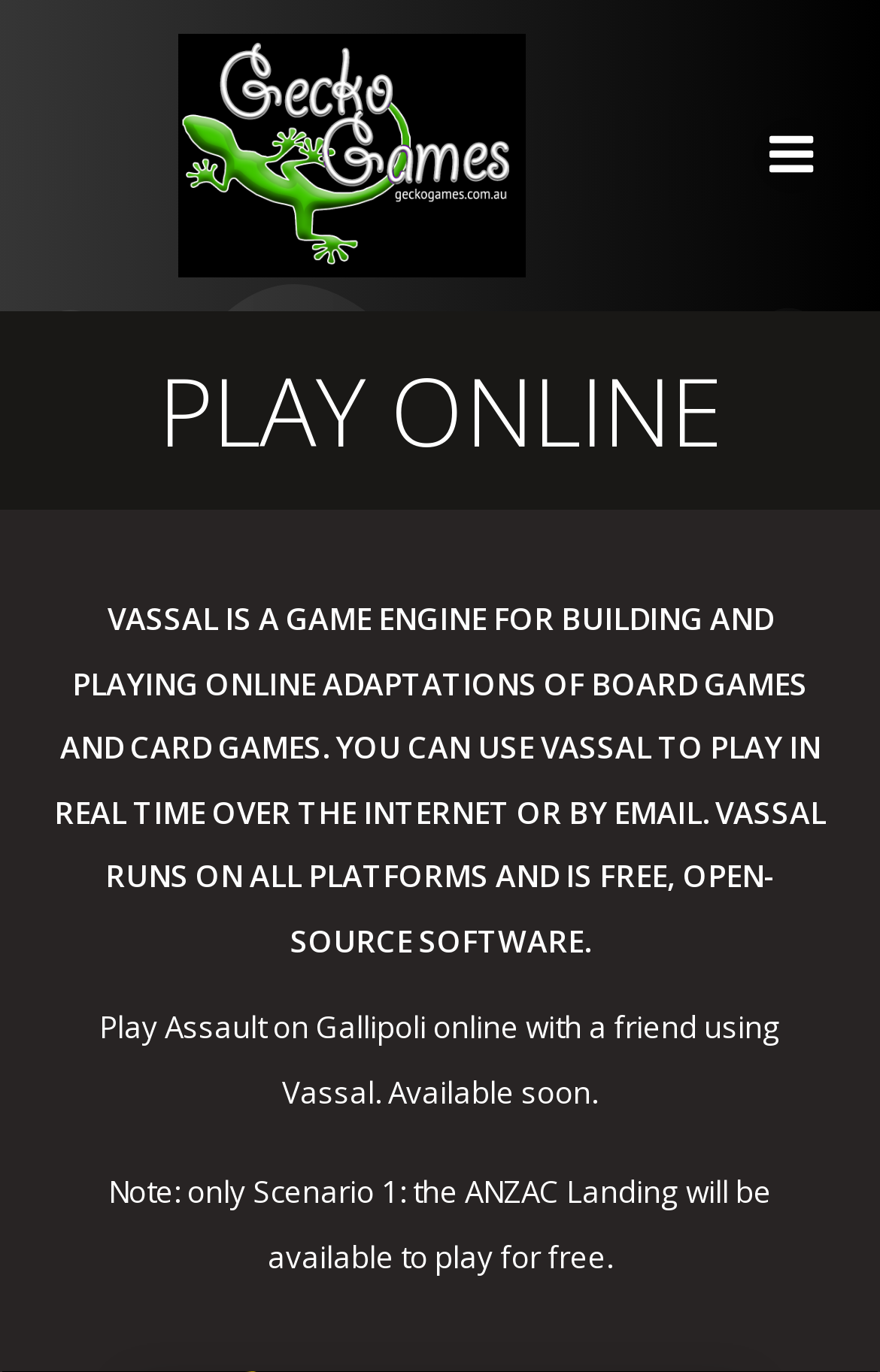What is the status of playing Assault on Gallipoli online with a friend using Vassal?
Refer to the image and provide a concise answer in one word or phrase.

Available soon